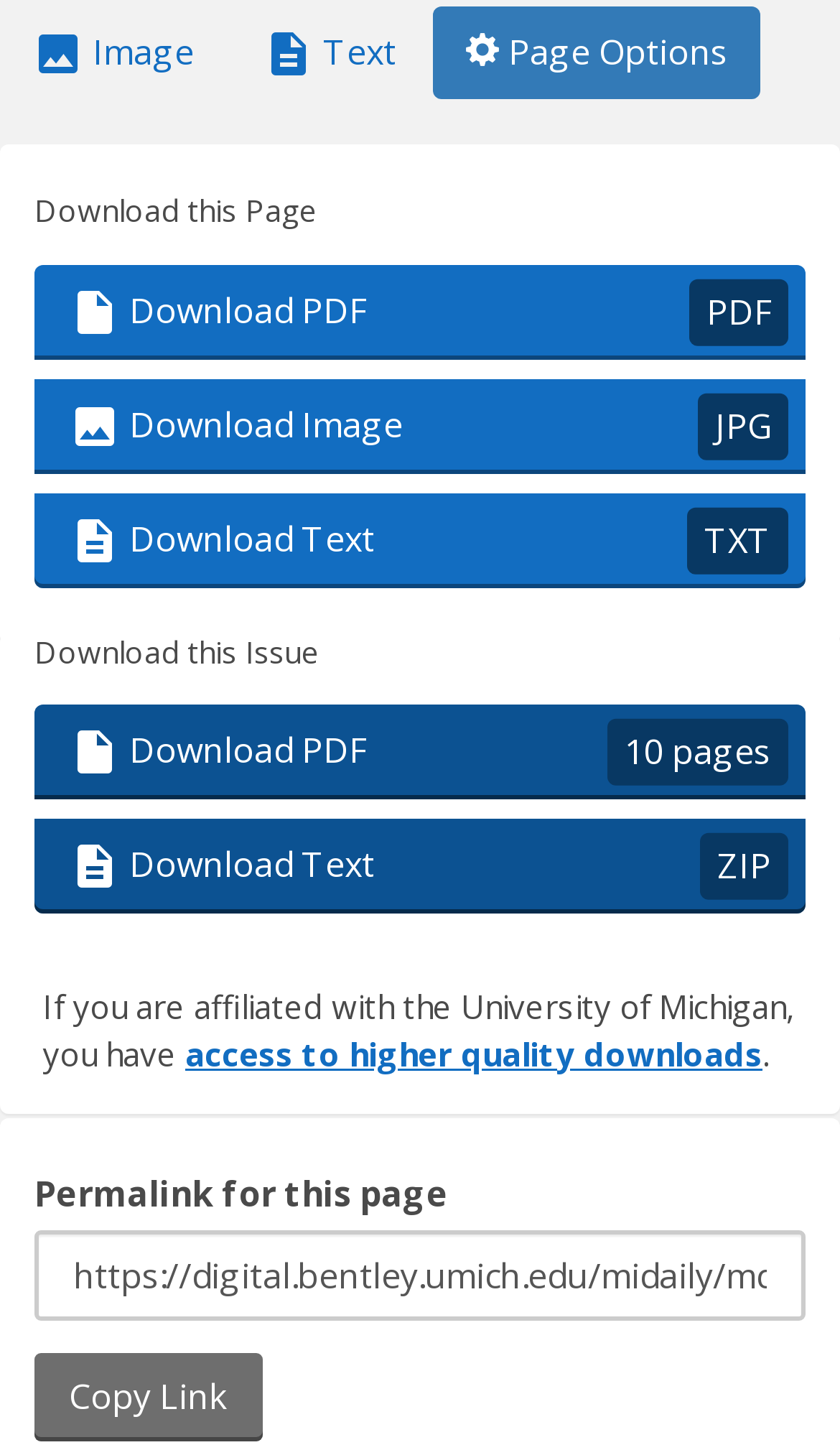Determine the bounding box coordinates of the region to click in order to accomplish the following instruction: "Select the Image tab". Provide the coordinates as four float numbers between 0 and 1, specifically [left, top, right, bottom].

[0.0, 0.005, 0.269, 0.07]